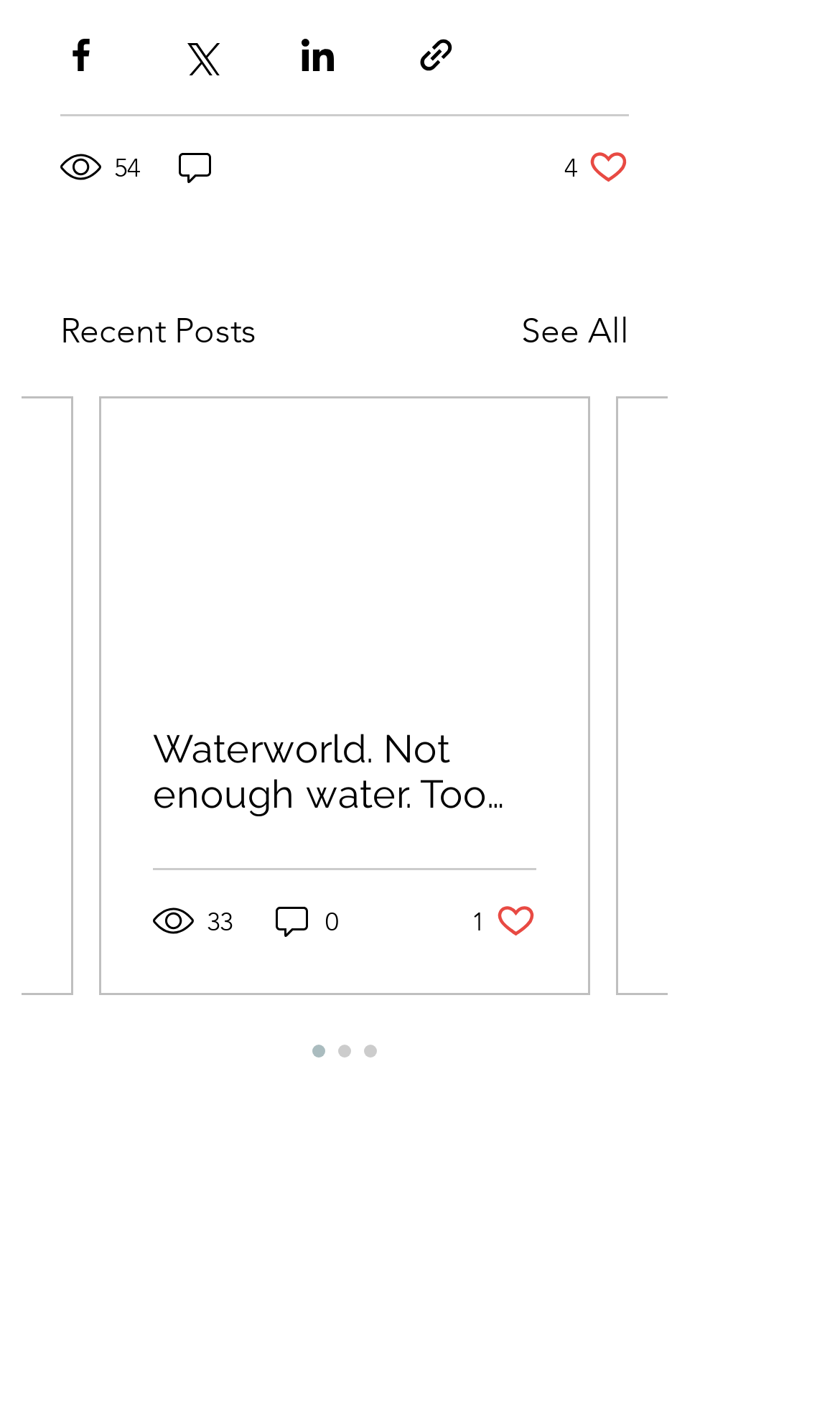Please identify the bounding box coordinates of the element I need to click to follow this instruction: "View recent posts".

[0.072, 0.215, 0.305, 0.251]